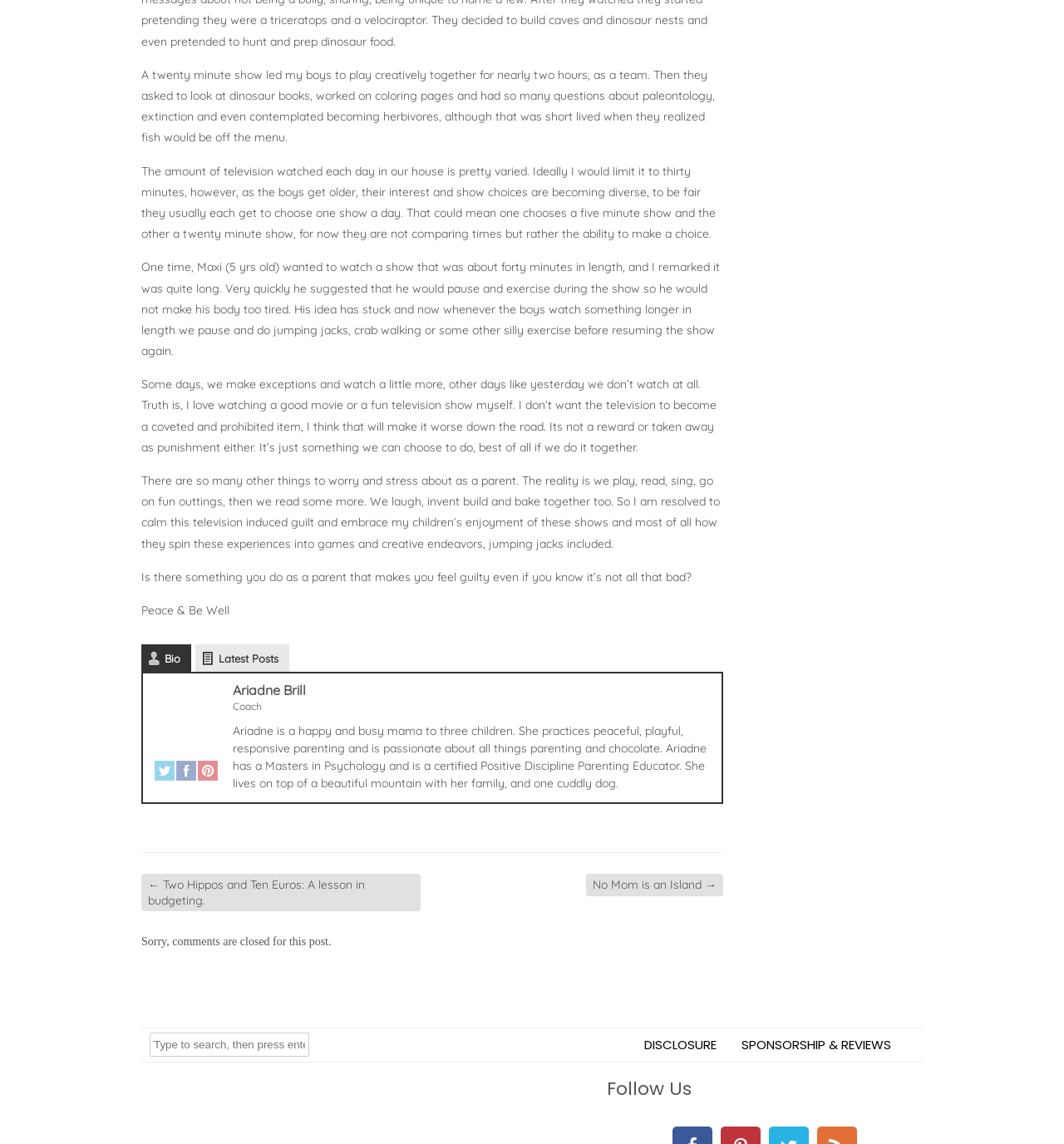Identify the bounding box coordinates for the element you need to click to achieve the following task: "Click on the 'Bio' link". The coordinates must be four float values ranging from 0 to 1, formatted as [left, top, right, bottom].

[0.133, 0.563, 0.18, 0.587]